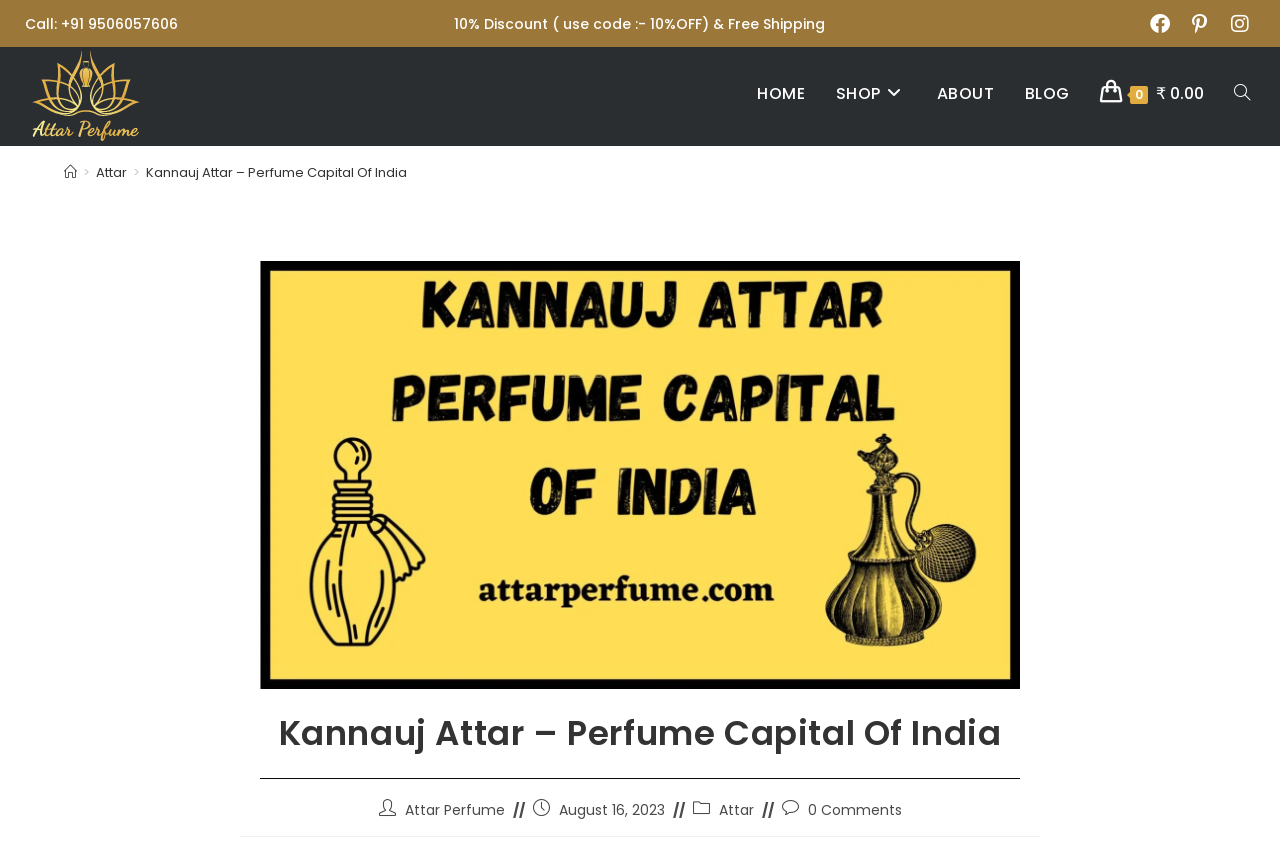Please find the bounding box coordinates of the element that needs to be clicked to perform the following instruction: "Search the website". The bounding box coordinates should be four float numbers between 0 and 1, represented as [left, top, right, bottom].

[0.952, 0.06, 0.988, 0.16]